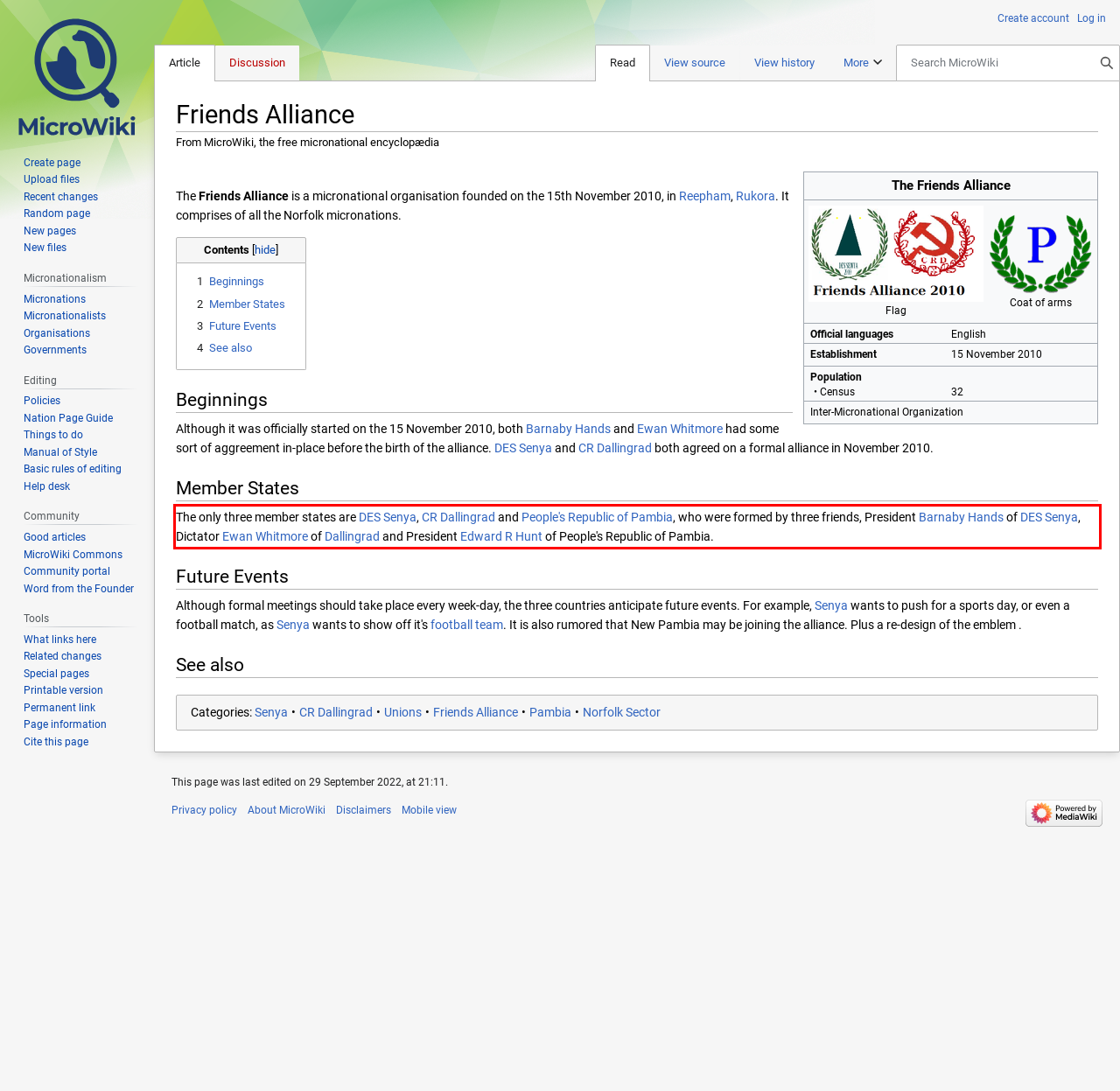You have a screenshot of a webpage with a UI element highlighted by a red bounding box. Use OCR to obtain the text within this highlighted area.

The only three member states are DES Senya, CR Dallingrad and People's Republic of Pambia, who were formed by three friends, President Barnaby Hands of DES Senya, Dictator Ewan Whitmore of Dallingrad and President Edward R Hunt of People's Republic of Pambia.